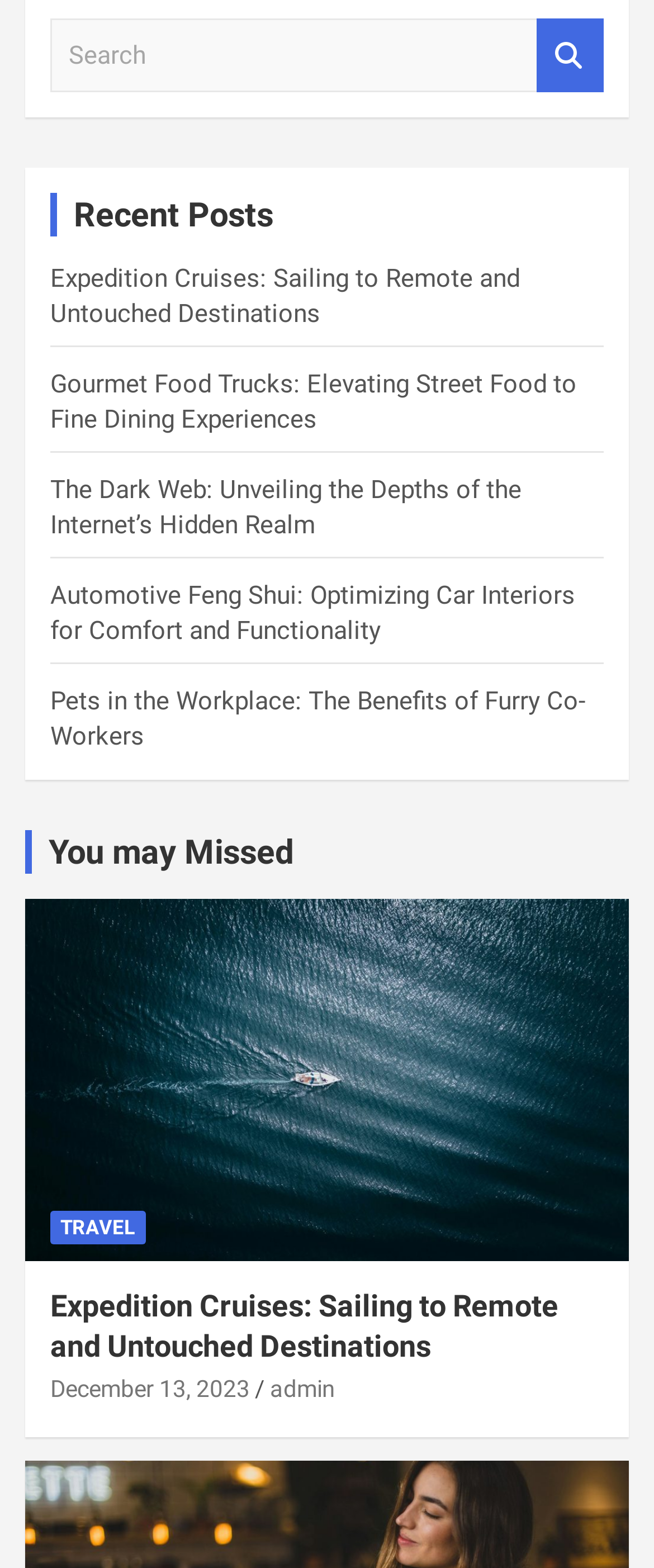Locate the bounding box coordinates of the segment that needs to be clicked to meet this instruction: "Read about Expedition Cruises".

[0.077, 0.168, 0.795, 0.21]